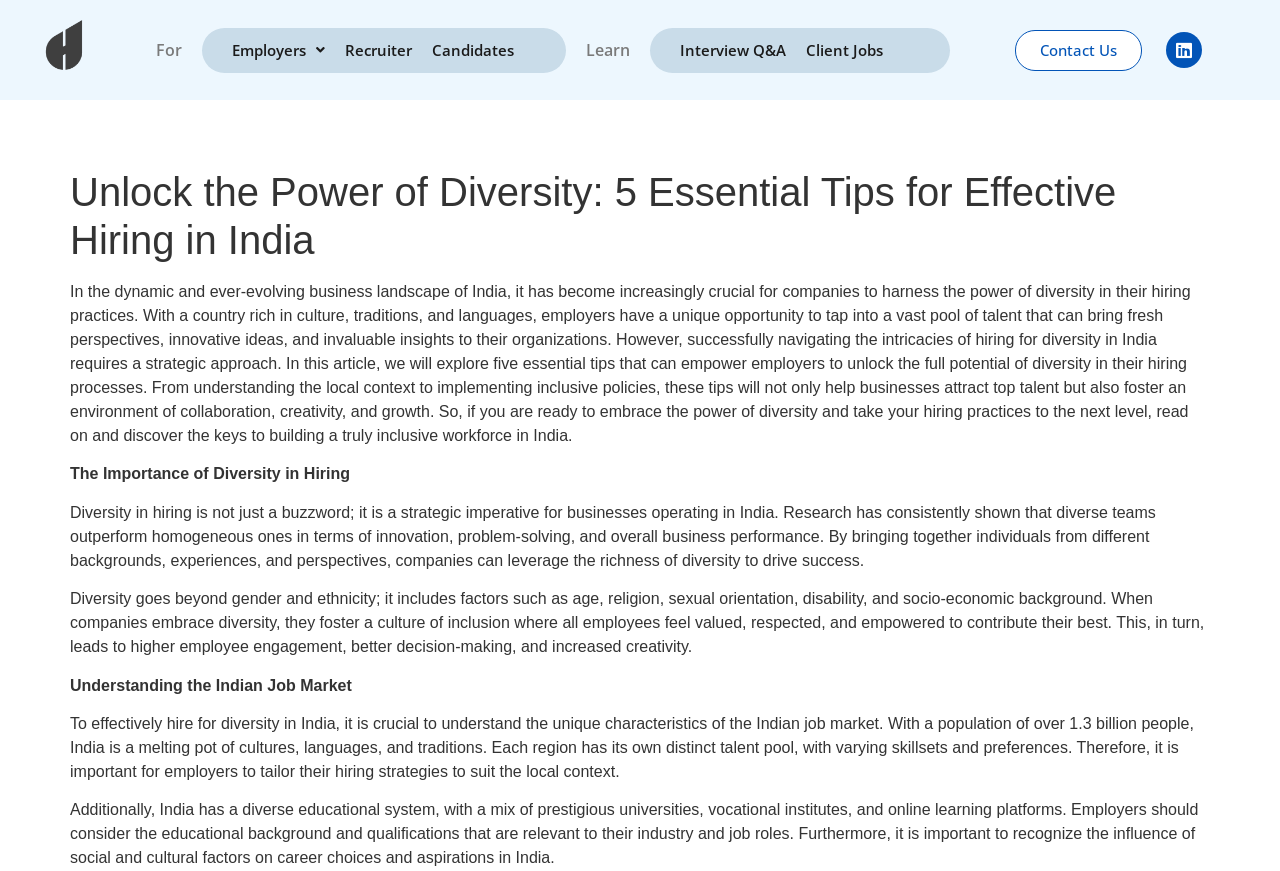Bounding box coordinates must be specified in the format (top-left x, top-left y, bottom-right x, bottom-right y). All values should be floating point numbers between 0 and 1. What are the bounding box coordinates of the UI element described as: Employers

[0.173, 0.032, 0.262, 0.083]